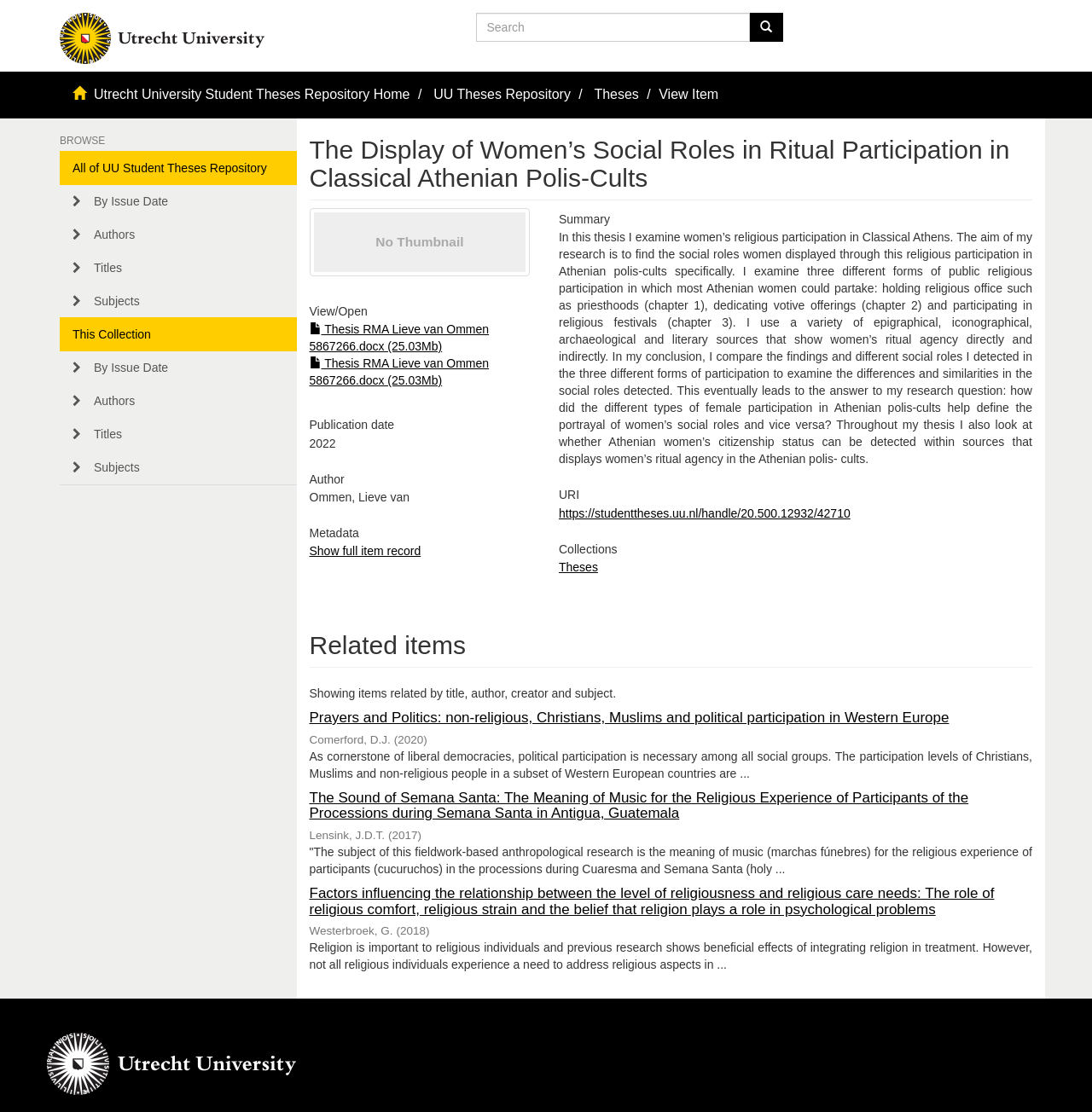Could you locate the bounding box coordinates for the section that should be clicked to accomplish this task: "Show full item record".

[0.283, 0.49, 0.385, 0.502]